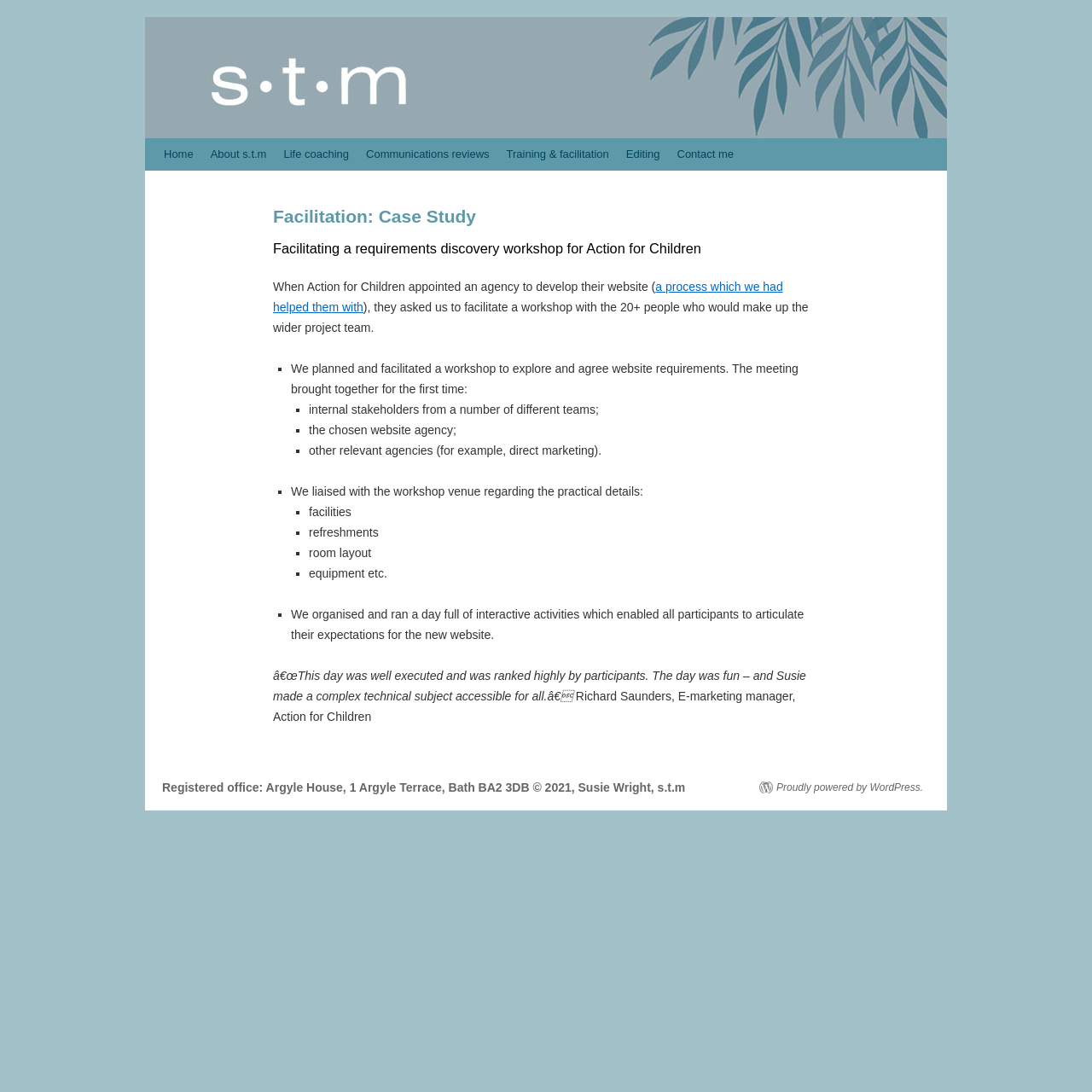What is the address of the registered office of Susie Wright's organization? Using the information from the screenshot, answer with a single word or phrase.

Argyle House, 1 Argyle Terrace, Bath BA2 3DB